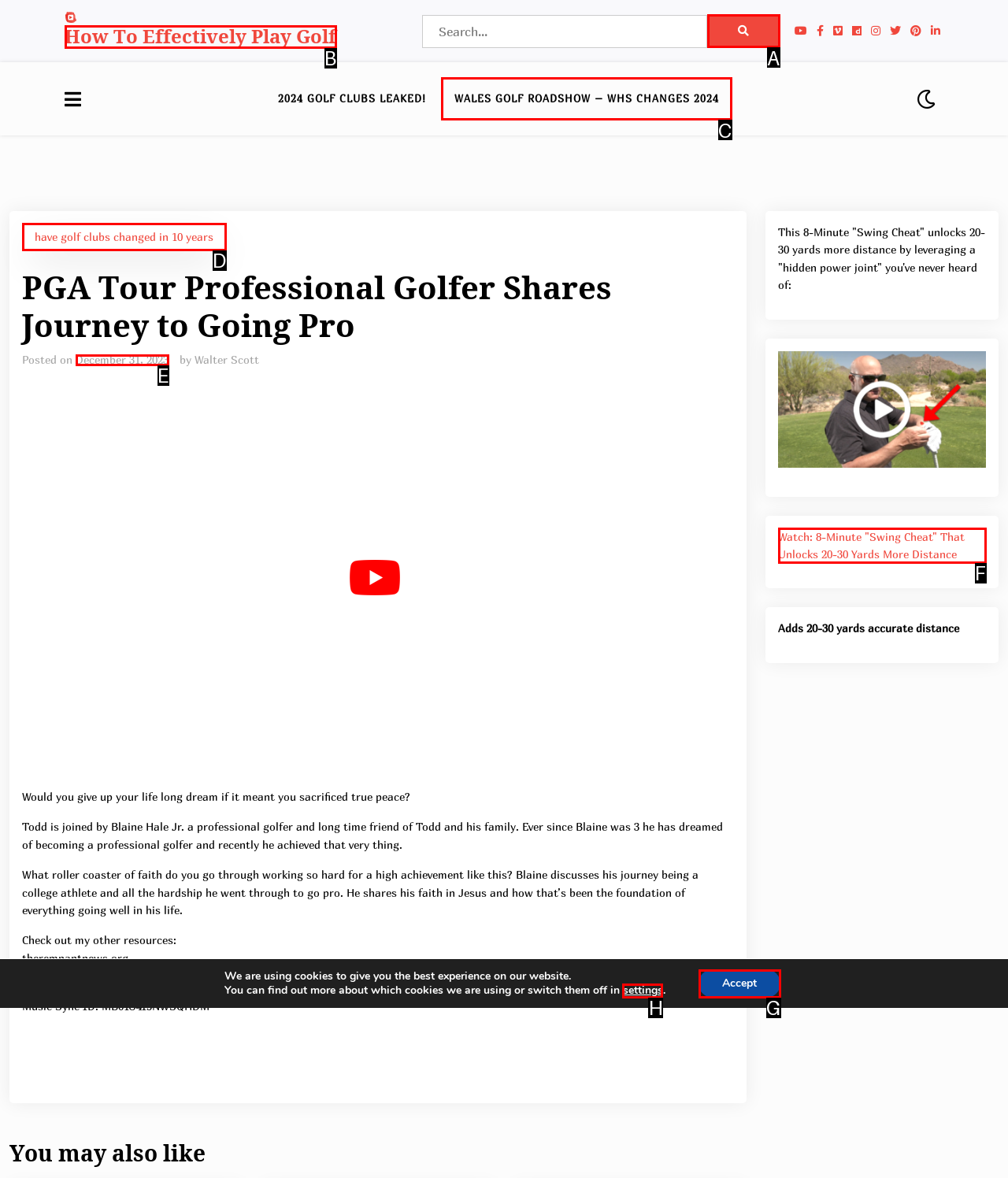Find the HTML element to click in order to complete this task: Read the Wales golf roadshow article
Answer with the letter of the correct option.

C